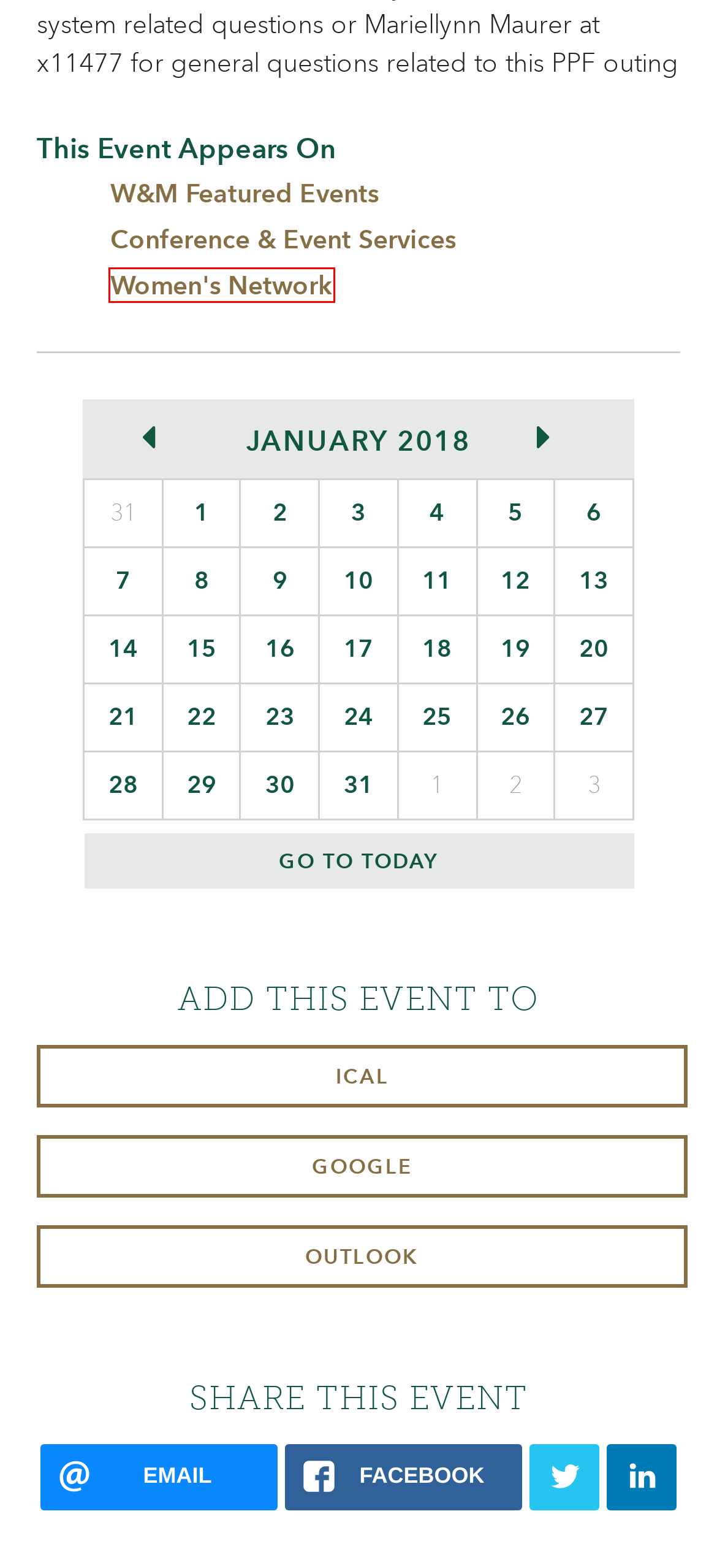You are provided with a screenshot of a webpage containing a red rectangle bounding box. Identify the webpage description that best matches the new webpage after the element in the bounding box is clicked. Here are the potential descriptions:
A. January 01, 2018 - W&M Featured Events
B. January 28, 2018 - W&M Featured Events
C. January 07, 2018 - W&M Featured Events
D. Upcoming - Conference & Event Services
E. January 16, 2018 - W&M Featured Events
F. January 21, 2018 - W&M Featured Events
G. January 02, 2018 - W&M Featured Events
H. Upcoming - Women's Network

H